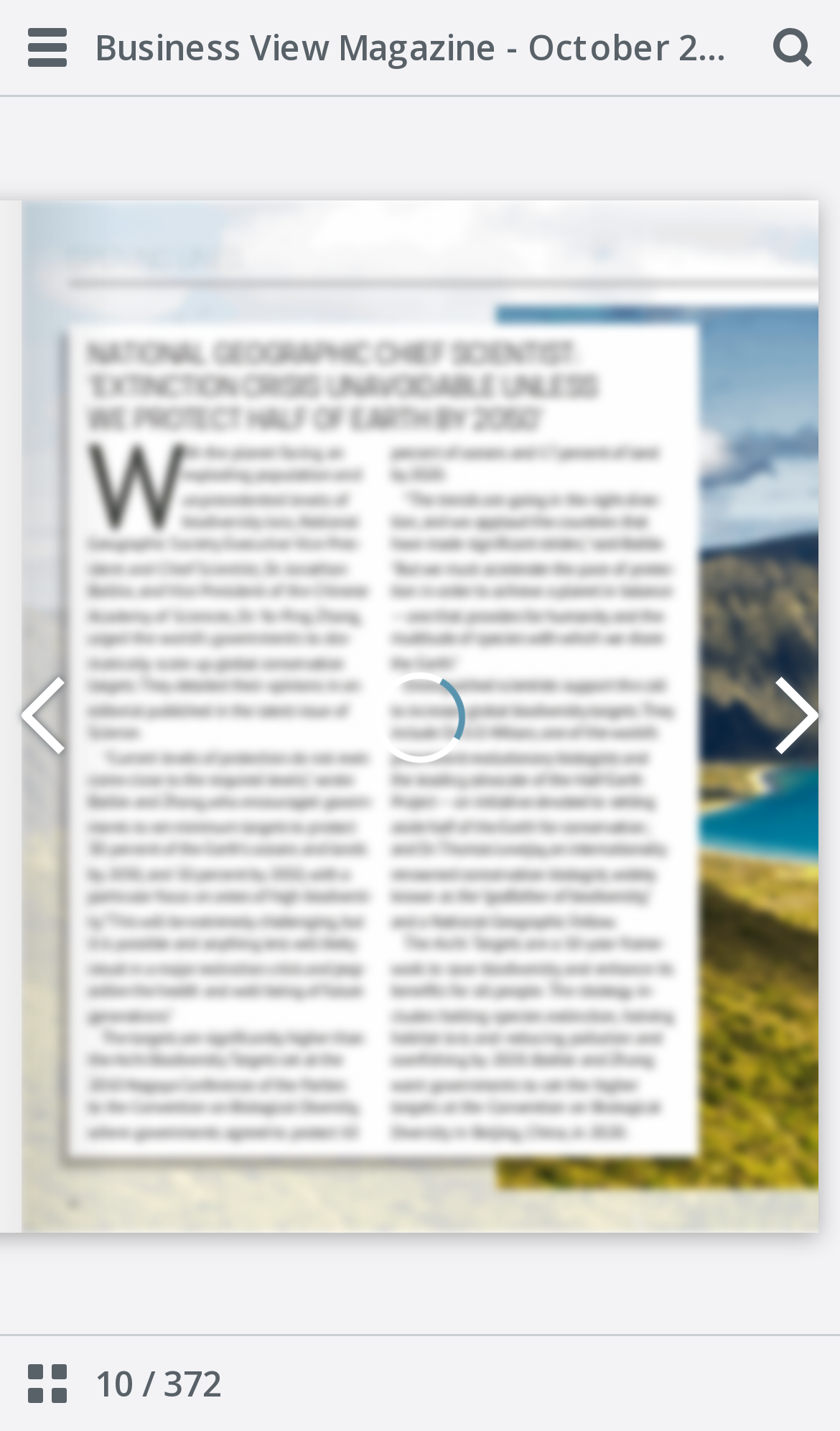Please respond in a single word or phrase: 
How many images are on the top of the page?

2